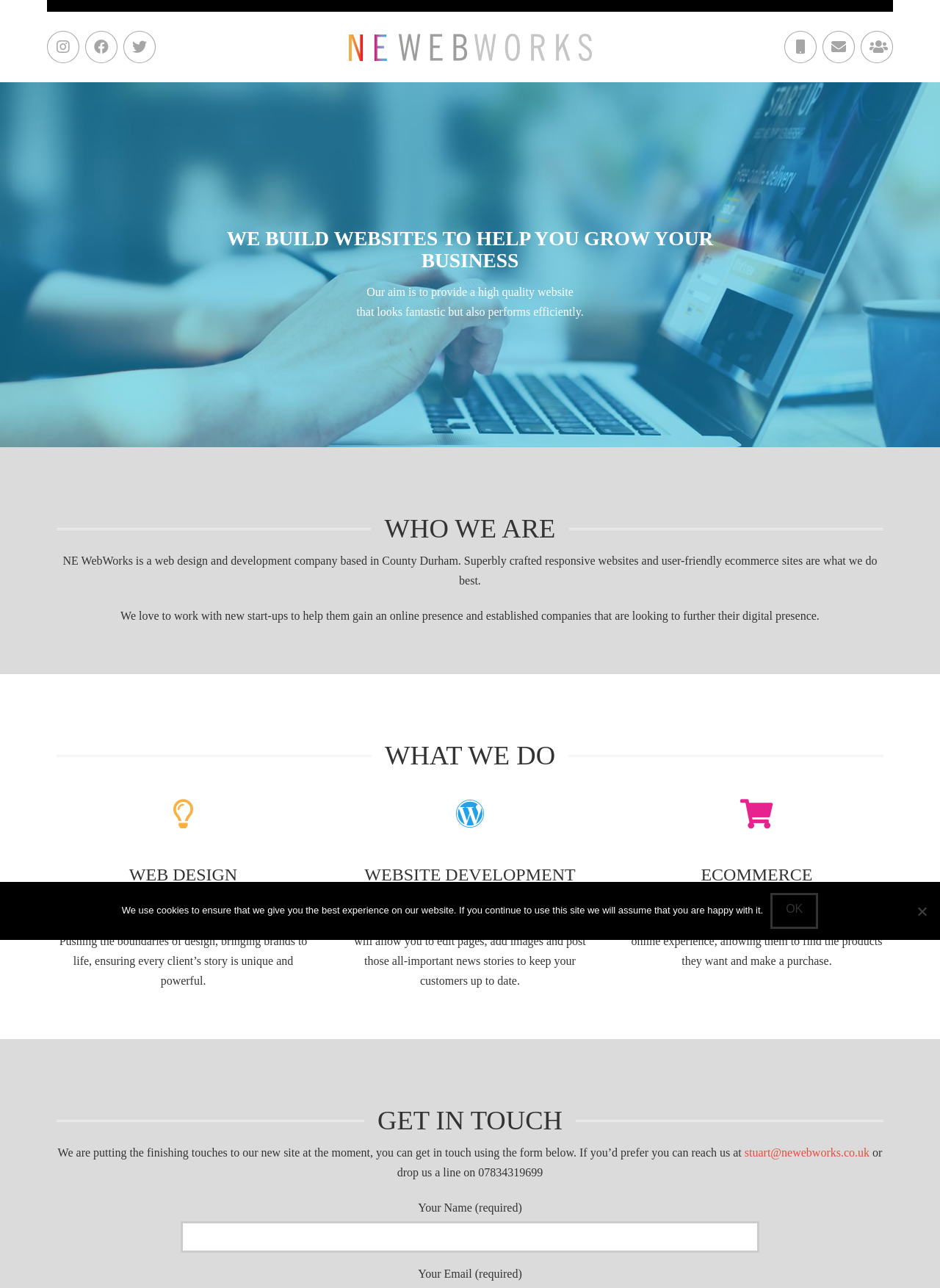Use a single word or phrase to answer the following:
What is the company name of the web design agency?

NE WebWorks